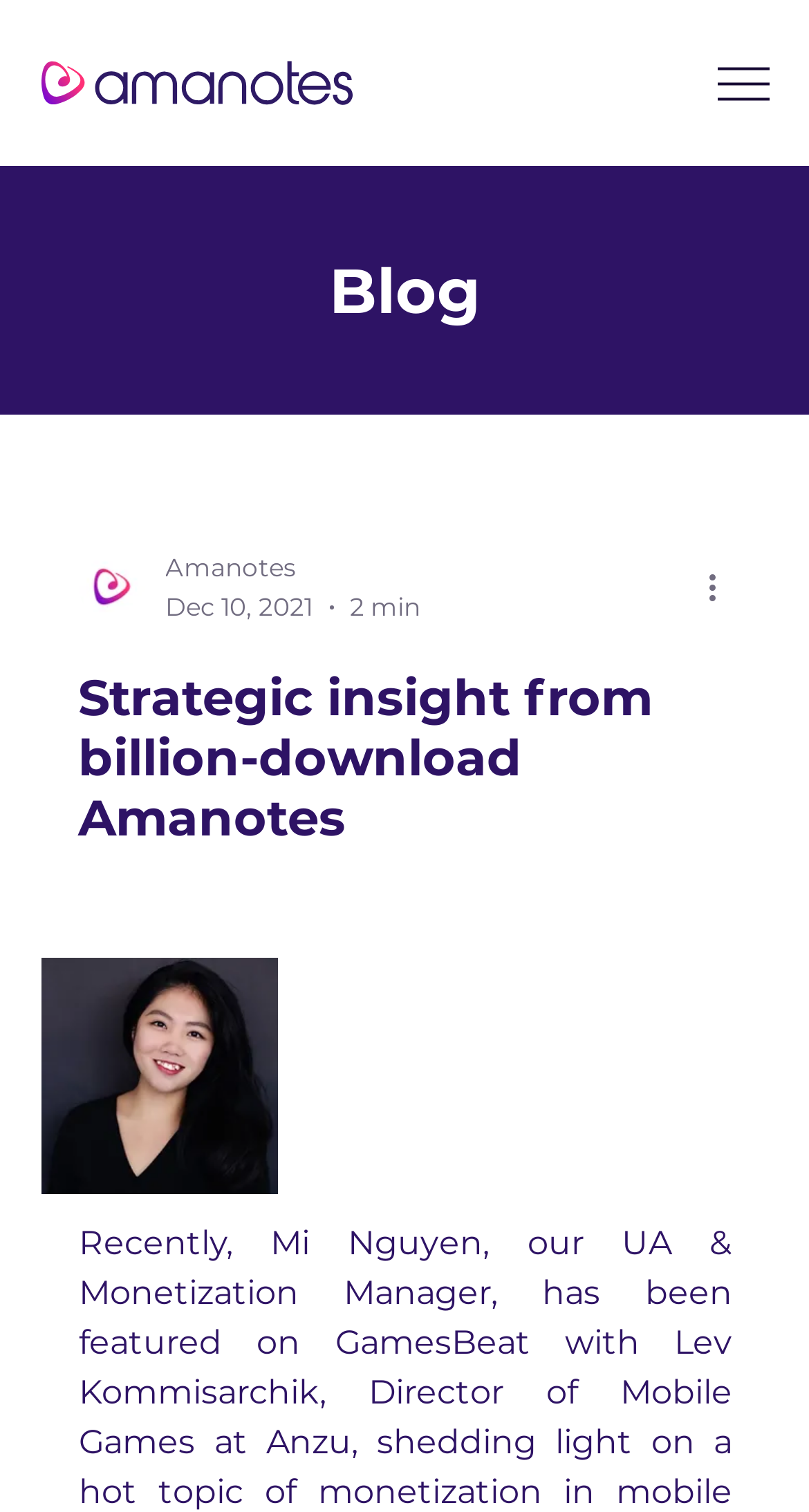What is the estimated reading time of the article?
Based on the screenshot, respond with a single word or phrase.

2 min